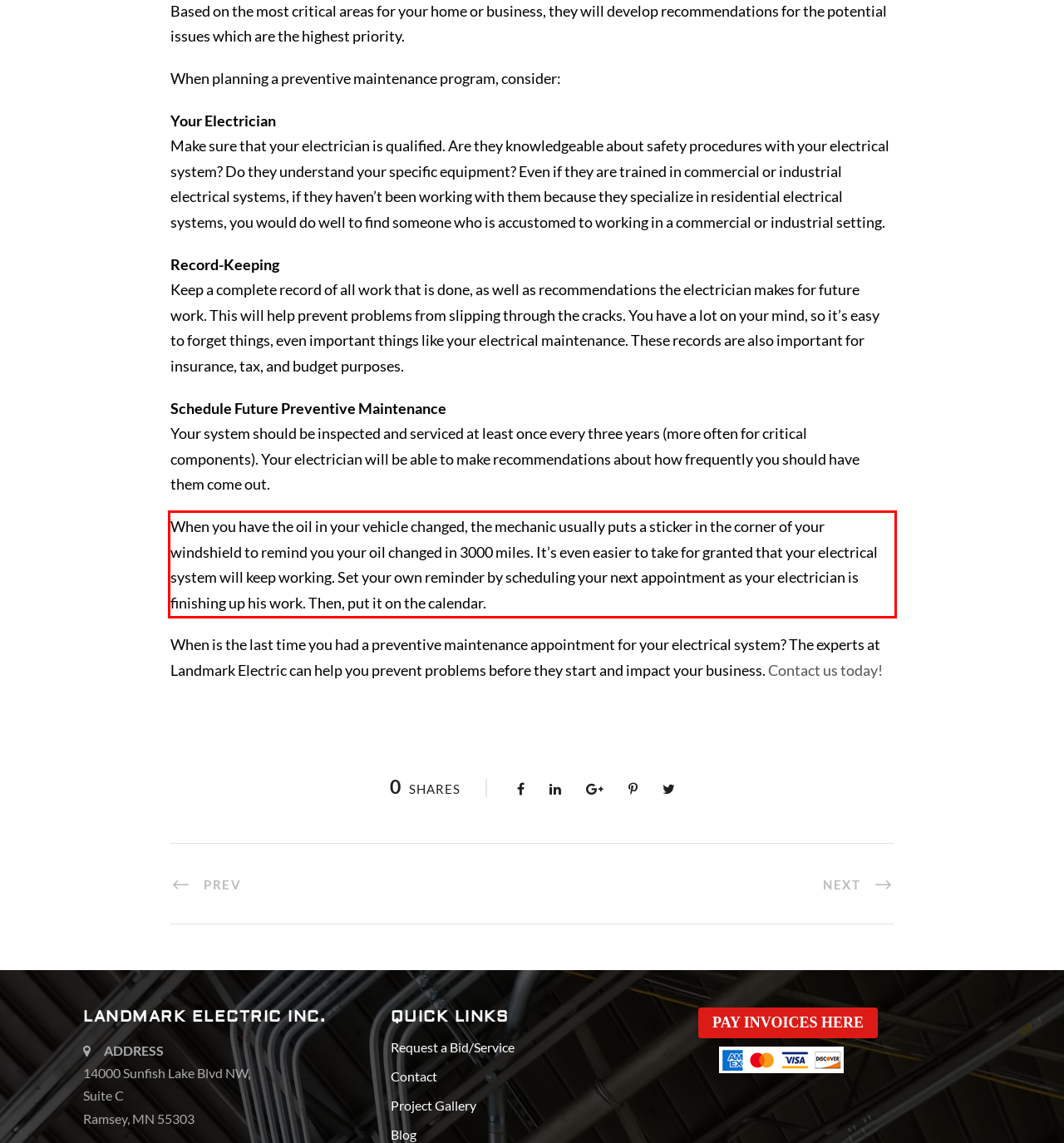The screenshot provided shows a webpage with a red bounding box. Apply OCR to the text within this red bounding box and provide the extracted content.

When you have the oil in your vehicle changed, the mechanic usually puts a sticker in the corner of your windshield to remind you your oil changed in 3000 miles. It’s even easier to take for granted that your electrical system will keep working. Set your own reminder by scheduling your next appointment as your electrician is finishing up his work. Then, put it on the calendar.